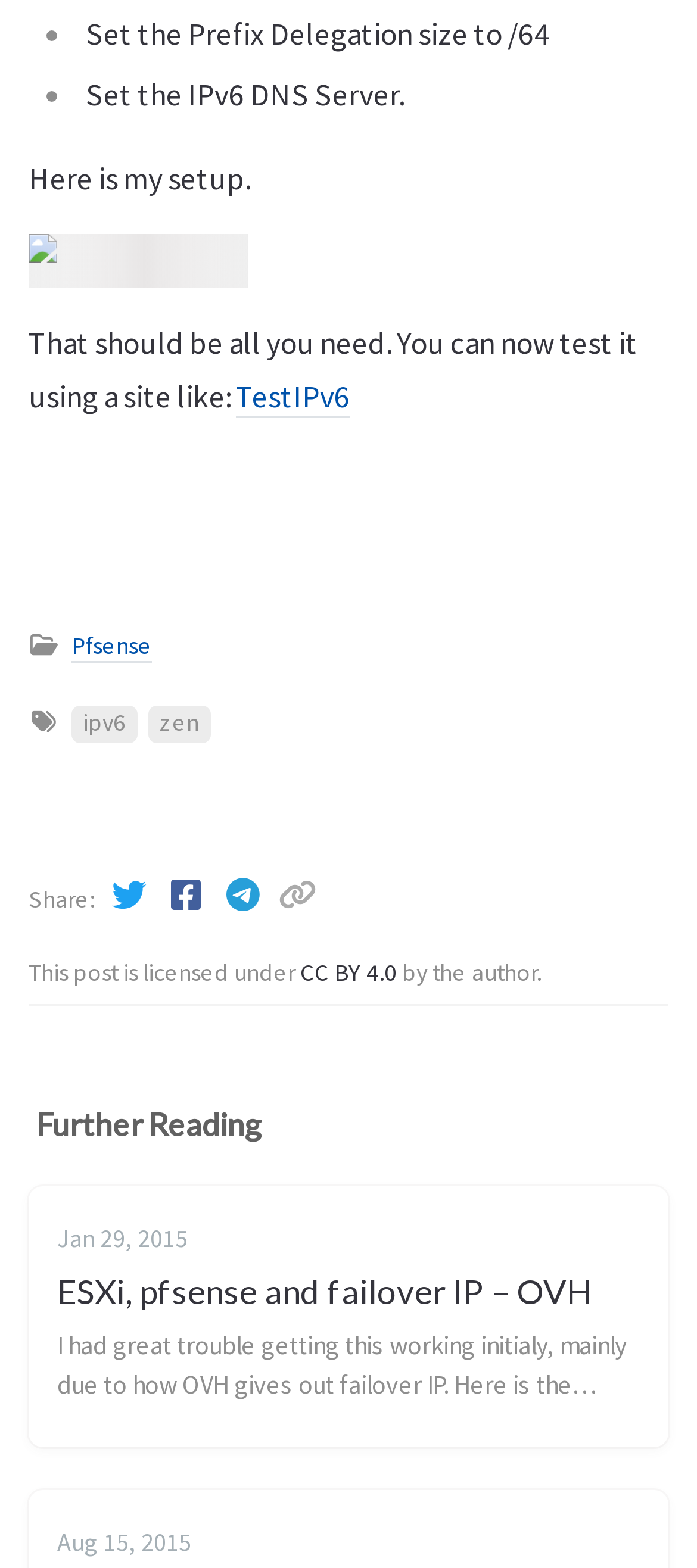Identify the coordinates of the bounding box for the element that must be clicked to accomplish the instruction: "Click on 'dhcpv6 enable'".

[0.041, 0.149, 0.356, 0.184]